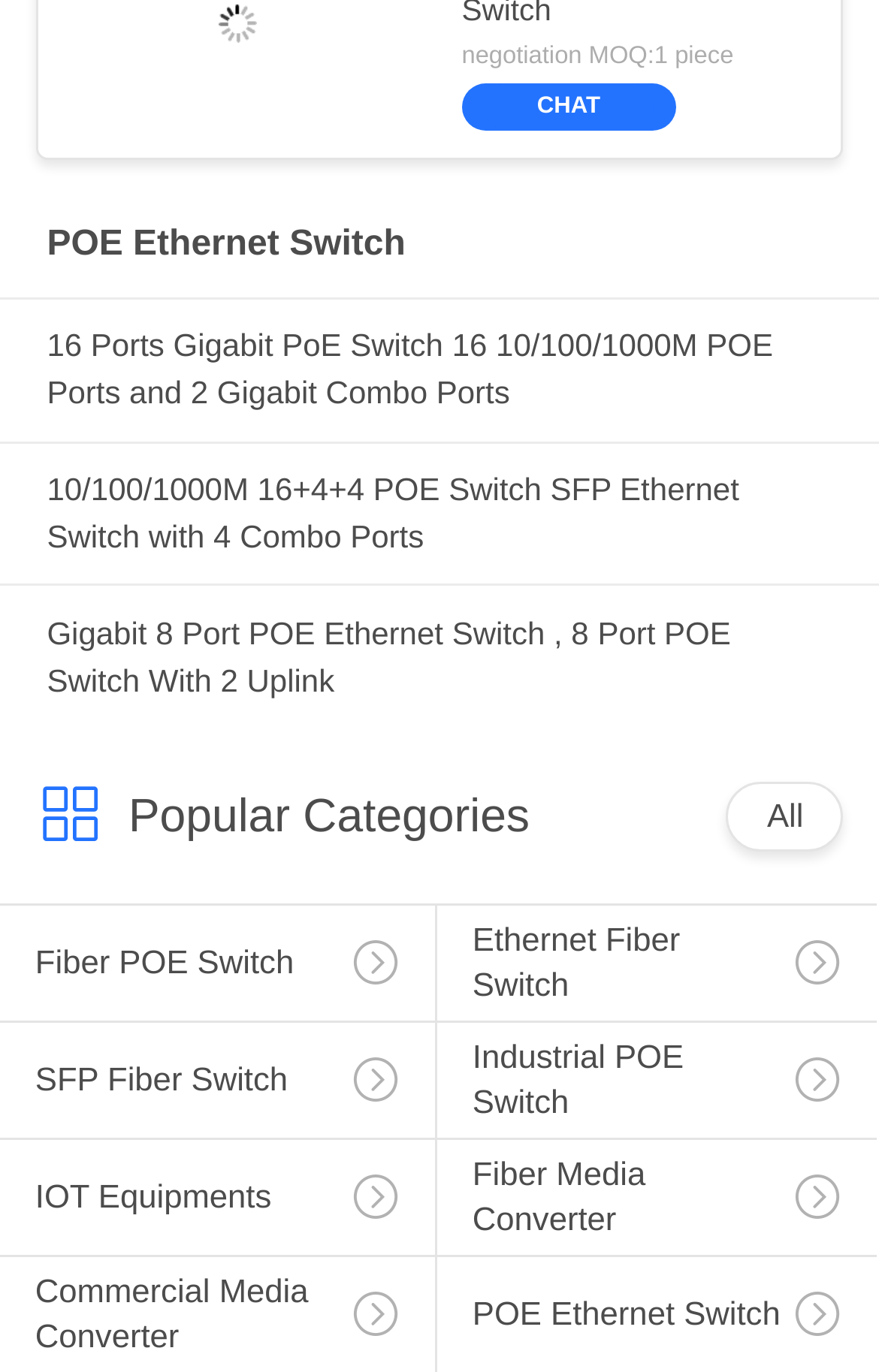Locate the bounding box coordinates of the element to click to perform the following action: 'View the 'POE Ethernet Switch' page'. The coordinates should be given as four float values between 0 and 1, in the form of [left, top, right, bottom].

[0.053, 0.16, 0.947, 0.199]